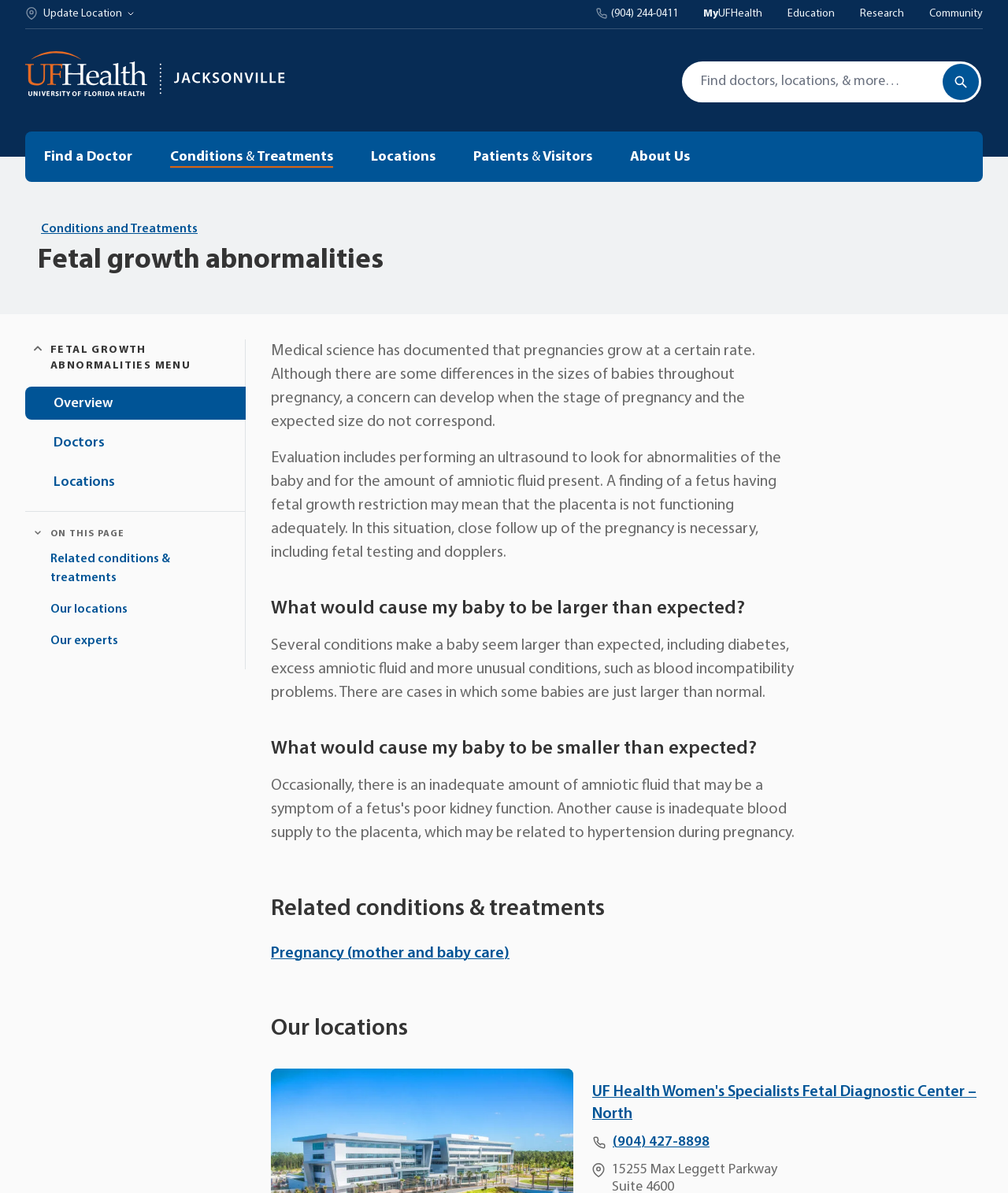Provide your answer in one word or a succinct phrase for the question: 
What is the purpose of performing an ultrasound during pregnancy?

To look for abnormalities